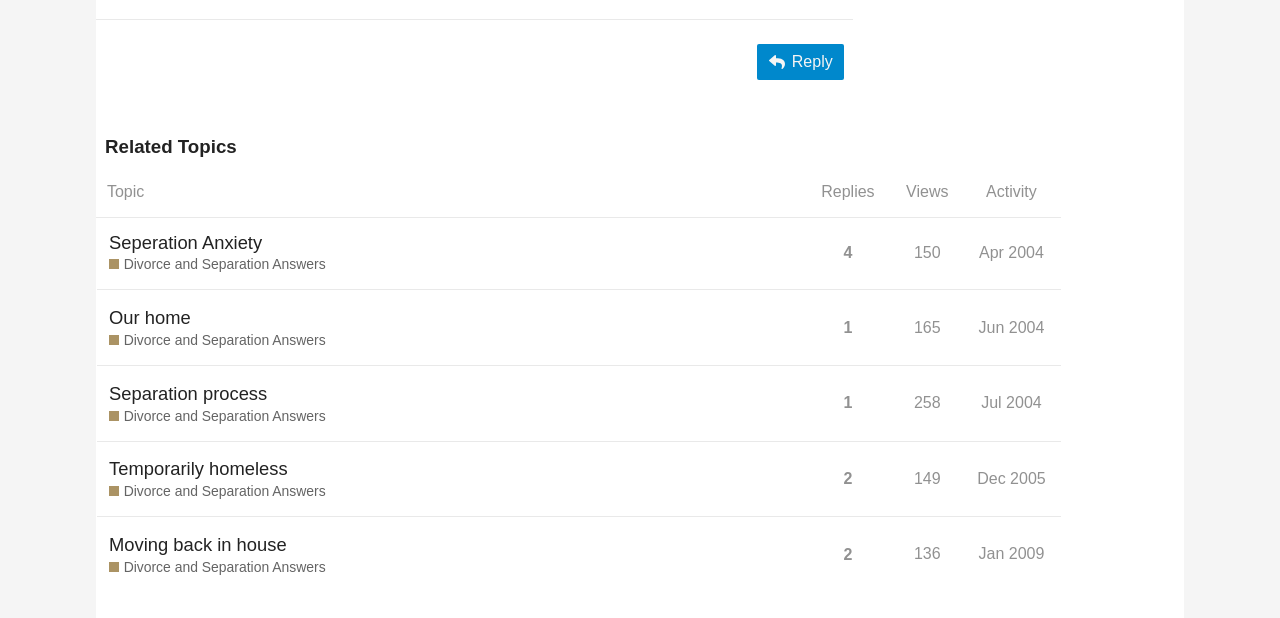What are the topics listed in the table?
Can you provide a detailed and comprehensive answer to the question?

The table on the webpage lists various topics related to divorce and separation, and each topic has a link to a discussion or answers page. The topics are listed in a table format with columns for the topic title, number of replies, views, and activity. The topics are all related to divorce and separation, and the links provide access to further information and discussions.